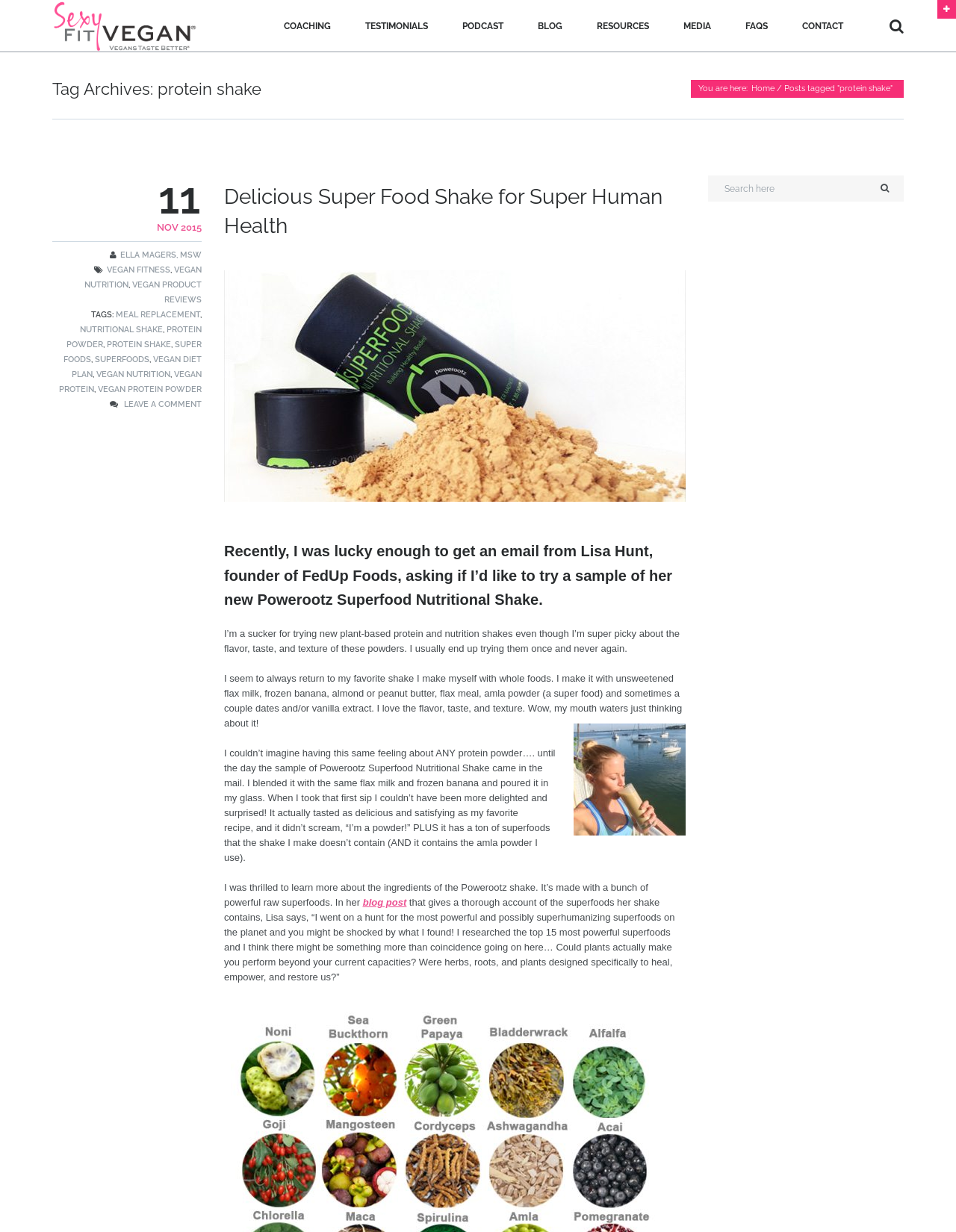What is the name of the founder of FedUp Foods?
Examine the screenshot and reply with a single word or phrase.

Lisa Hunt